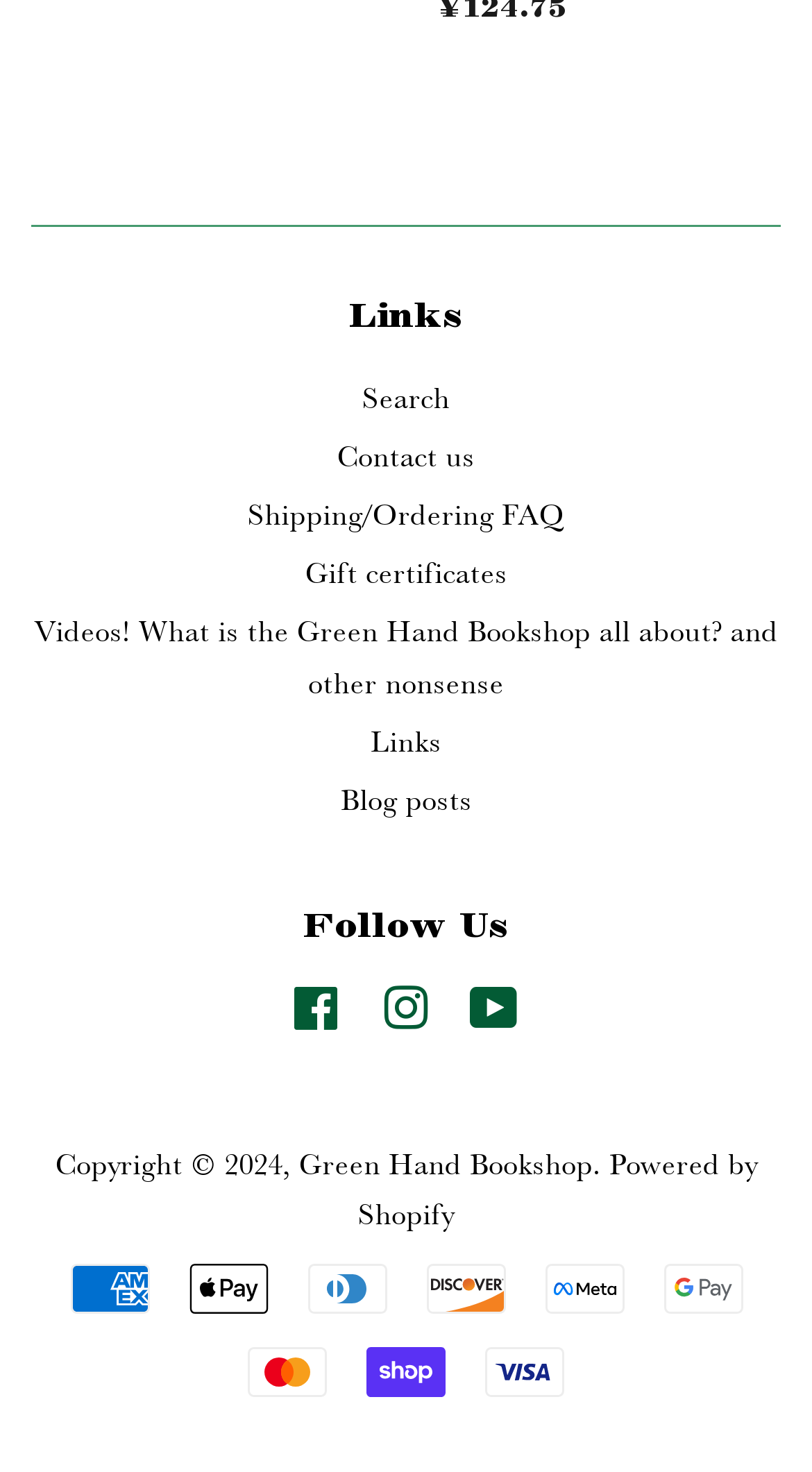Specify the bounding box coordinates of the element's area that should be clicked to execute the given instruction: "Learn about Campus and Beyond". The coordinates should be four float numbers between 0 and 1, i.e., [left, top, right, bottom].

None